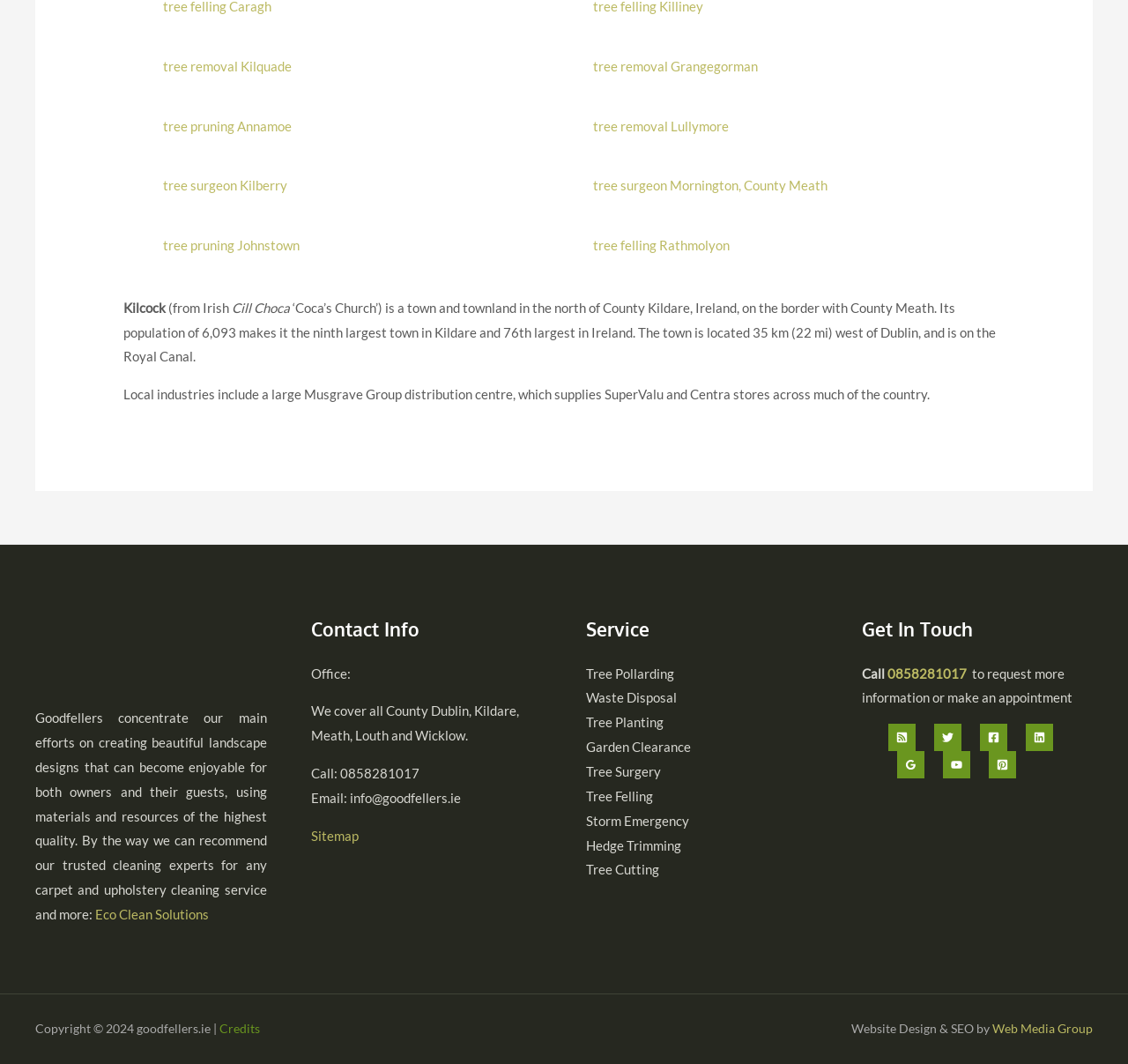What is the name of the company that provides cleaning services?
Examine the screenshot and reply with a single word or phrase.

Eco Clean Solutions